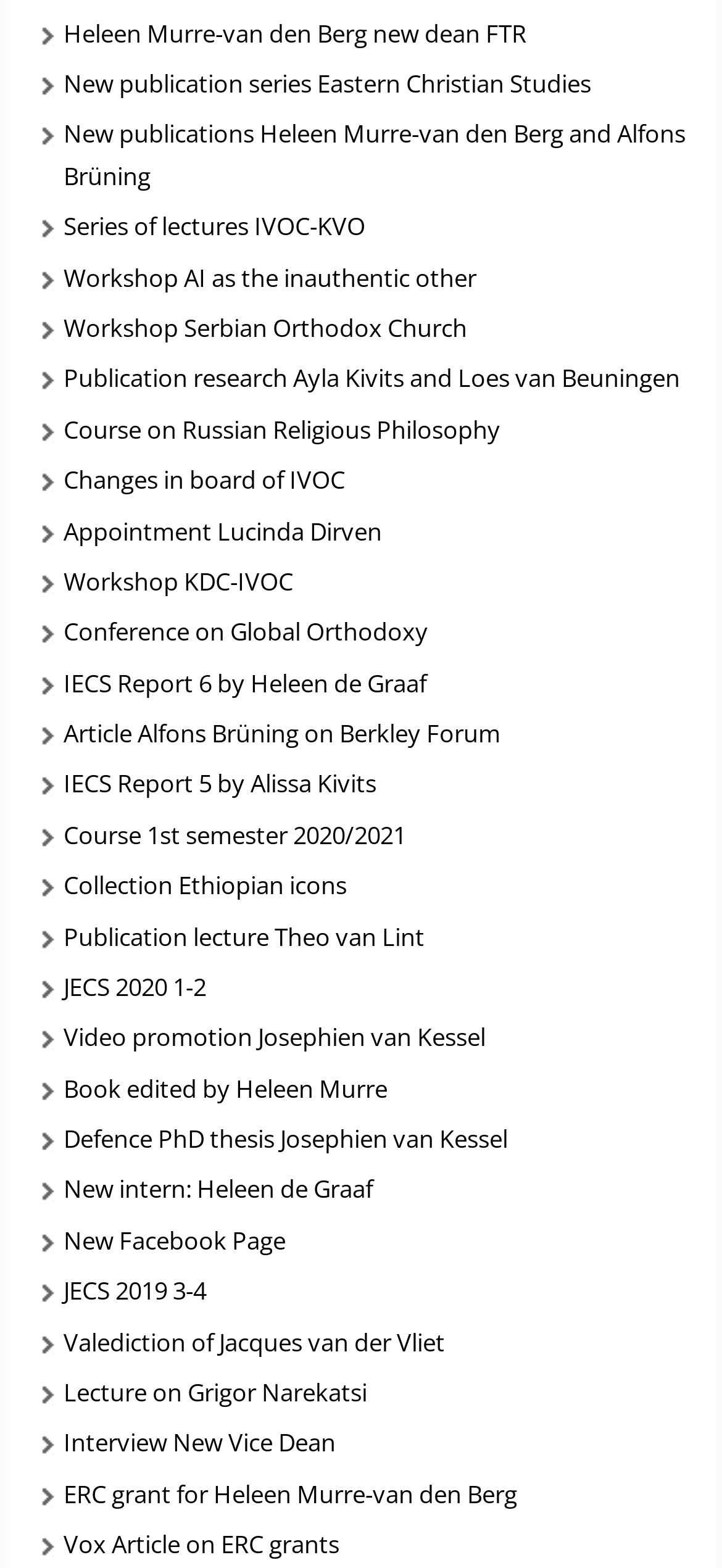Locate the bounding box coordinates of the segment that needs to be clicked to meet this instruction: "Learn about the new publication series Eastern Christian Studies".

[0.088, 0.04, 0.819, 0.067]